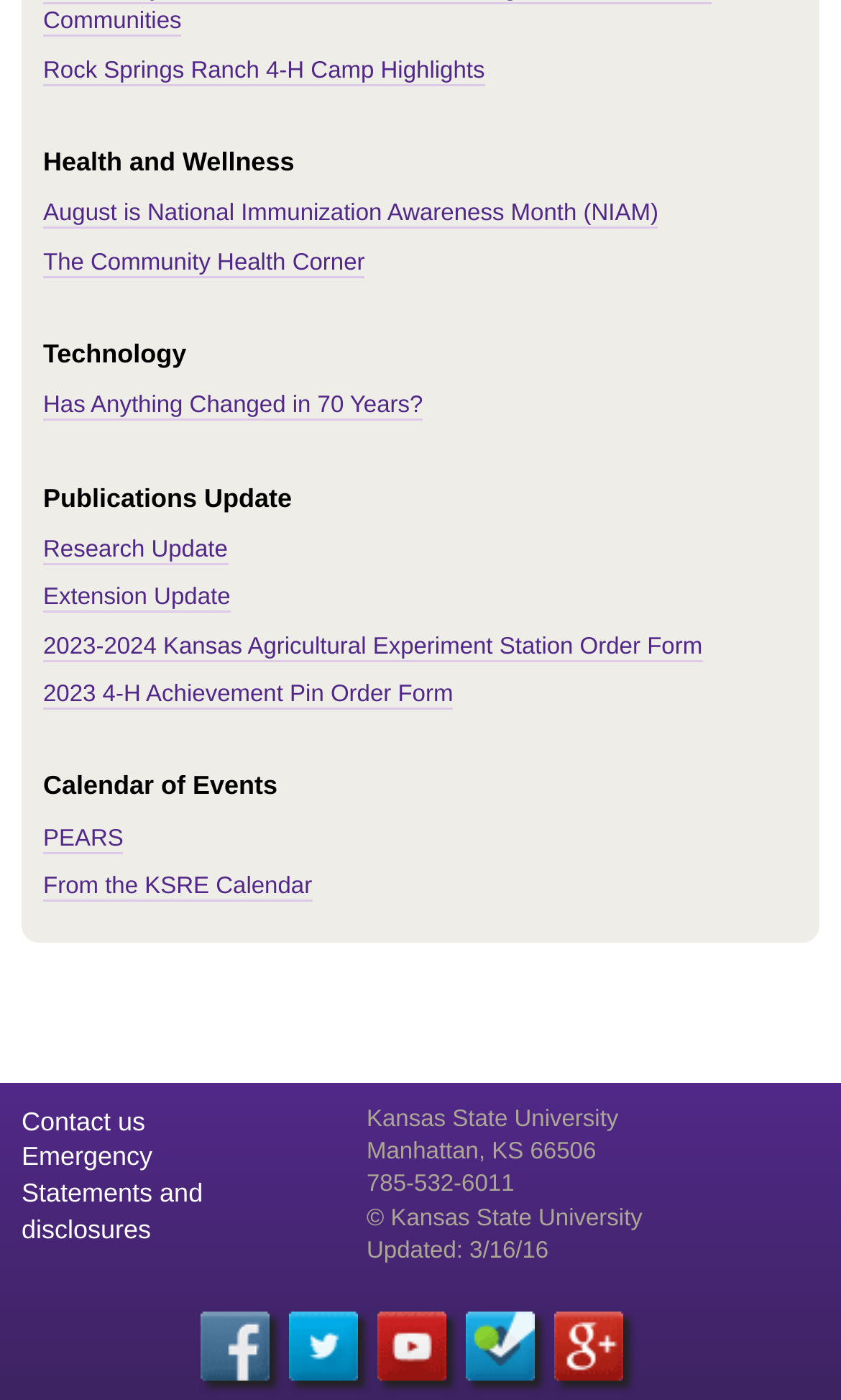How many social media links are there at the bottom of the webpage?
Using the visual information, respond with a single word or phrase.

5